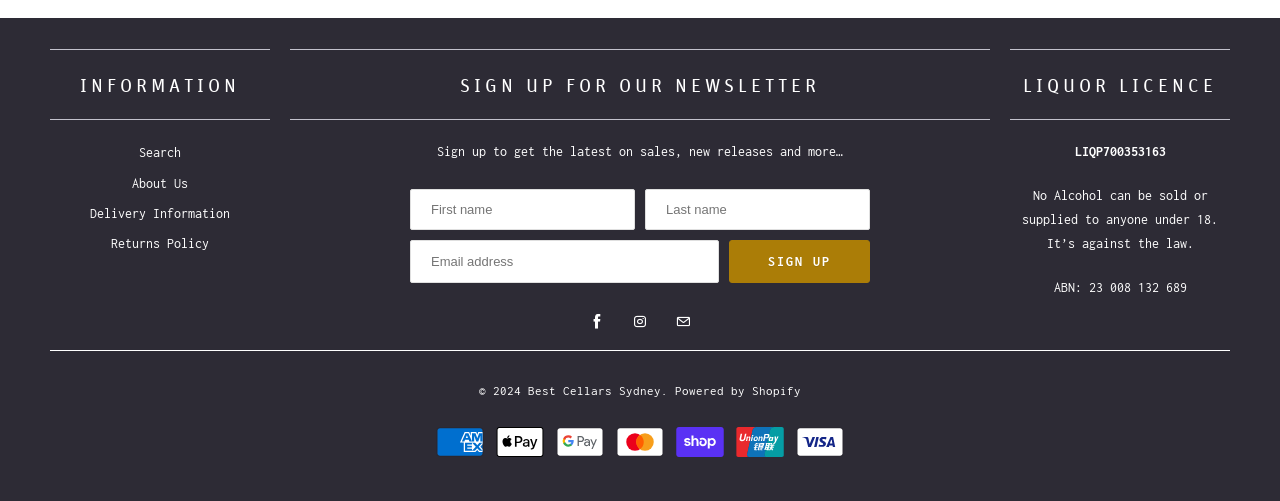Locate the coordinates of the bounding box for the clickable region that fulfills this instruction: "Visit the About Us page".

[0.103, 0.35, 0.147, 0.38]